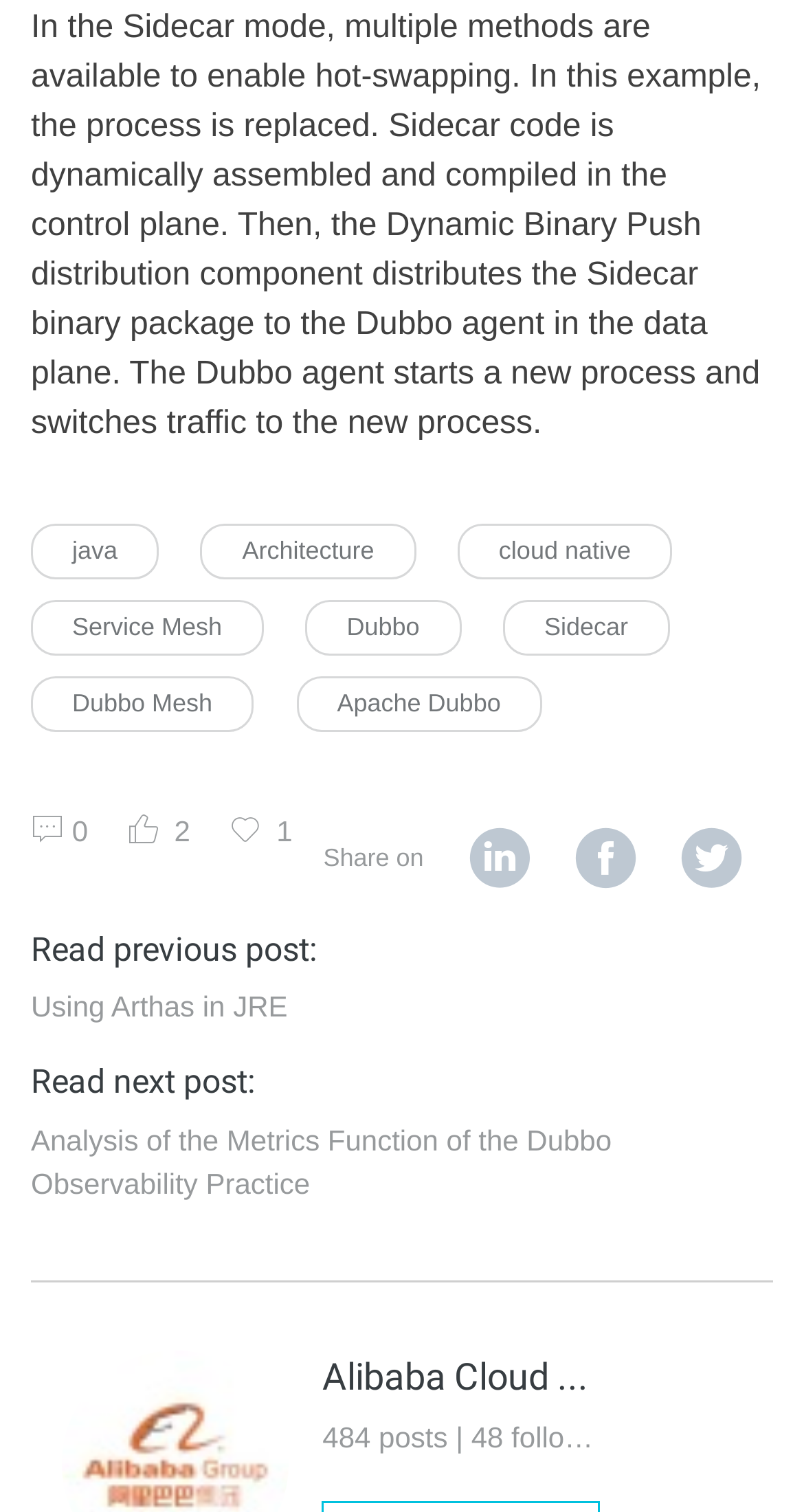How many posts and followers does the community have?
Please provide a detailed and thorough answer to the question.

The post and follower count can be found in the StaticText element with ID 866, which is located at the bottom of the webpage.